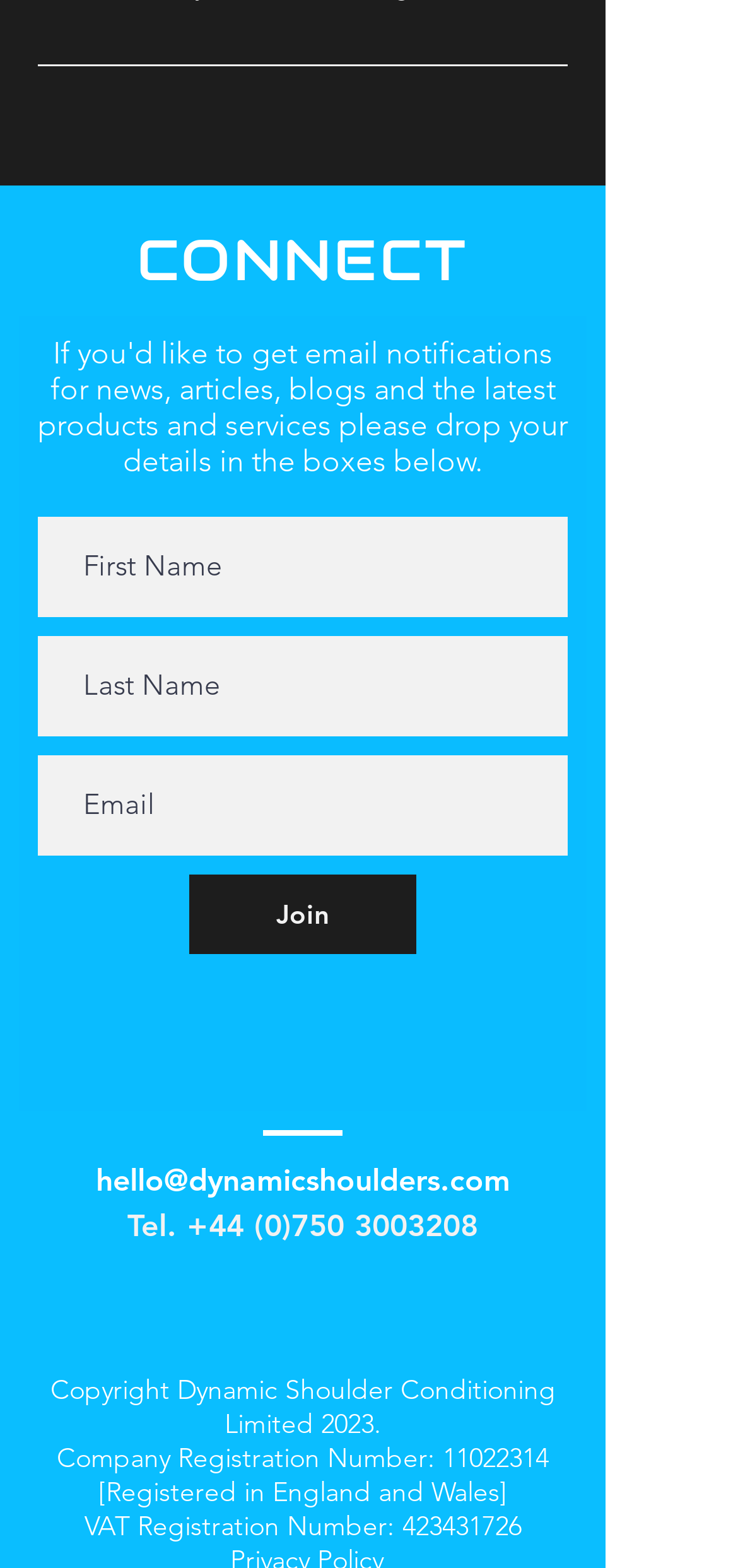Find the bounding box coordinates for the area you need to click to carry out the instruction: "Visit LinkedIn". The coordinates should be four float numbers between 0 and 1, indicated as [left, top, right, bottom].

[0.367, 0.821, 0.456, 0.864]